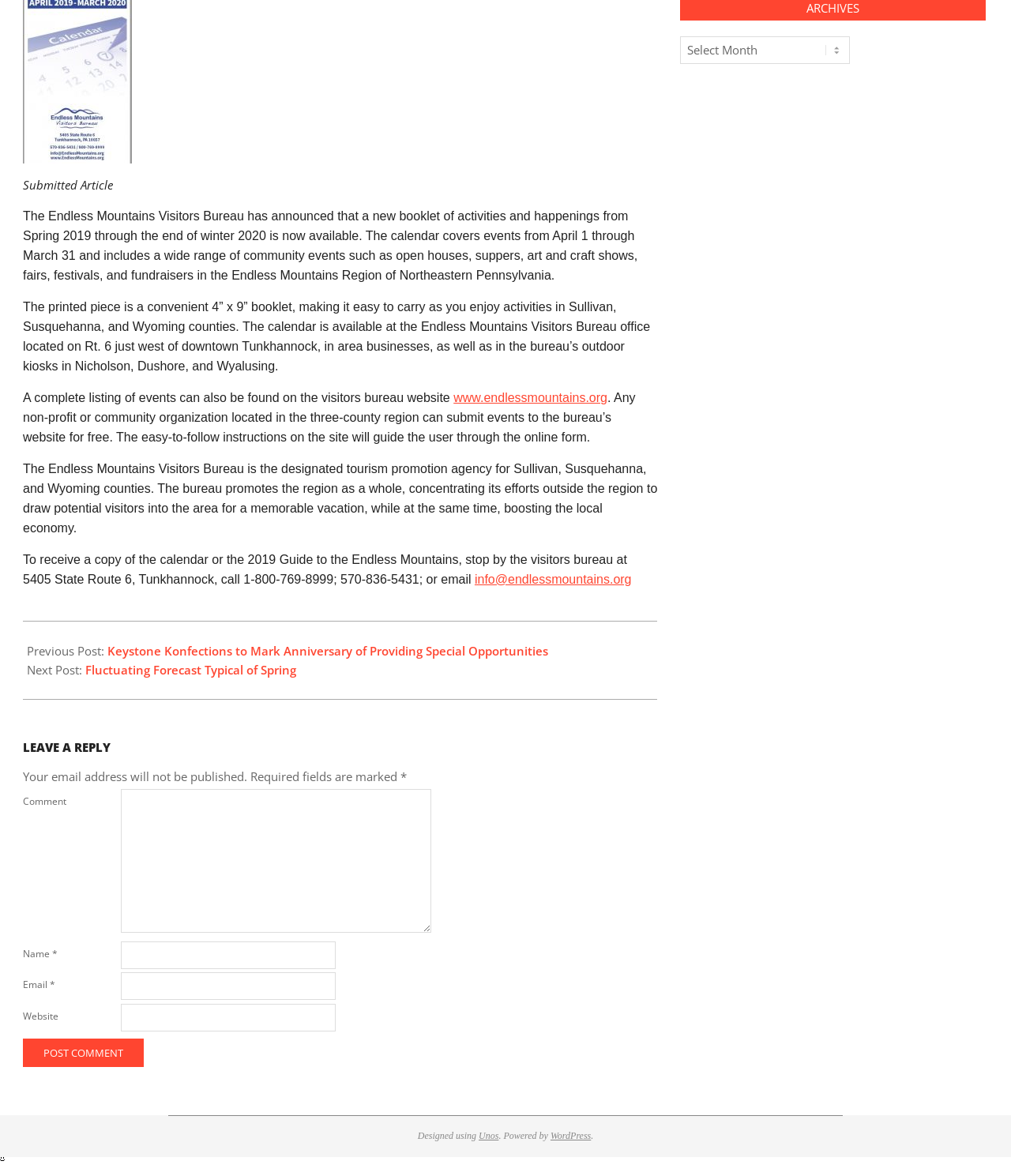Find the bounding box coordinates of the UI element according to this description: "name="submit" value="Post Comment"".

[0.023, 0.883, 0.142, 0.907]